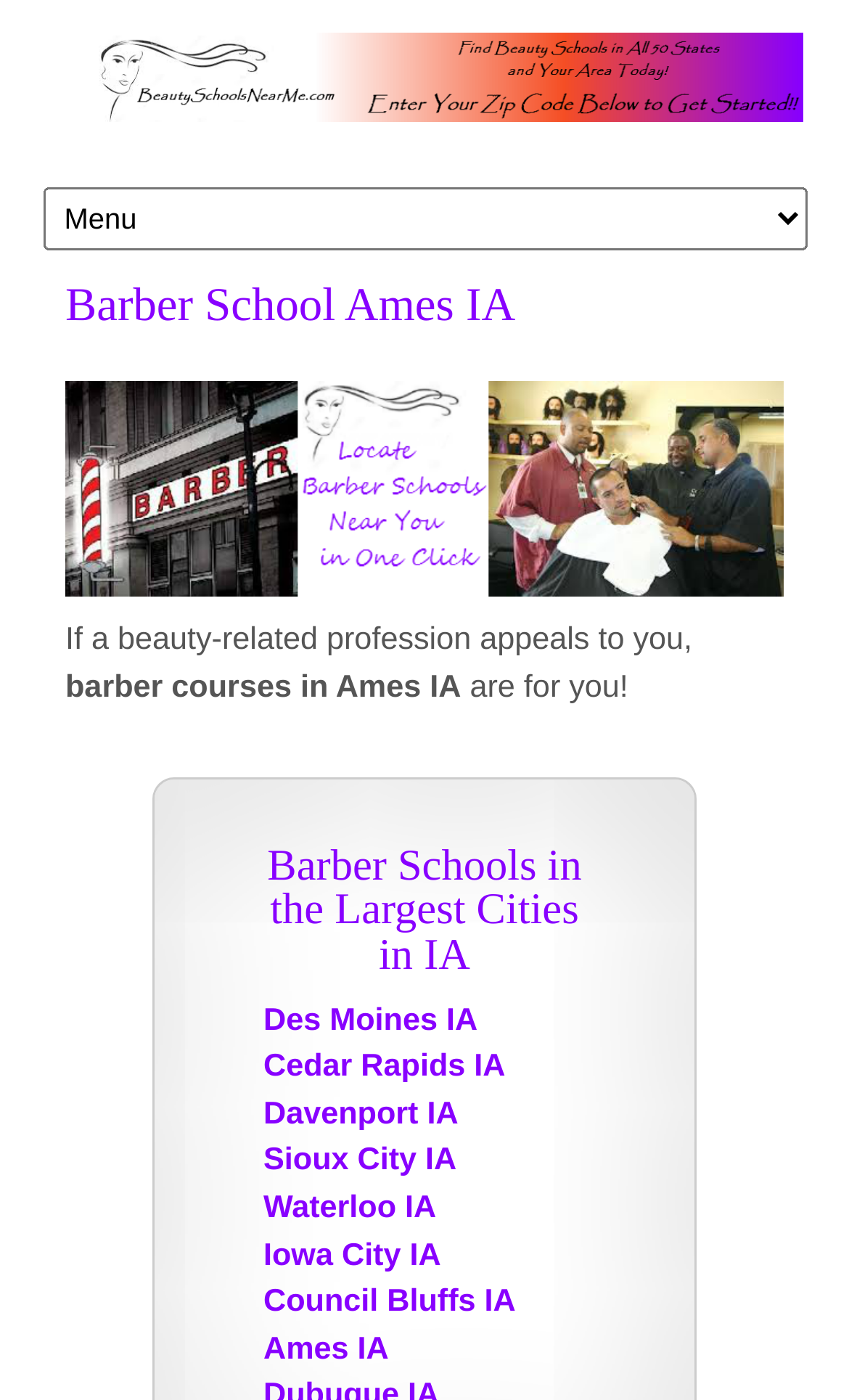Find the bounding box coordinates of the element to click in order to complete the given instruction: "learn about barber schools in Iowa City IA."

[0.31, 0.884, 0.519, 0.909]